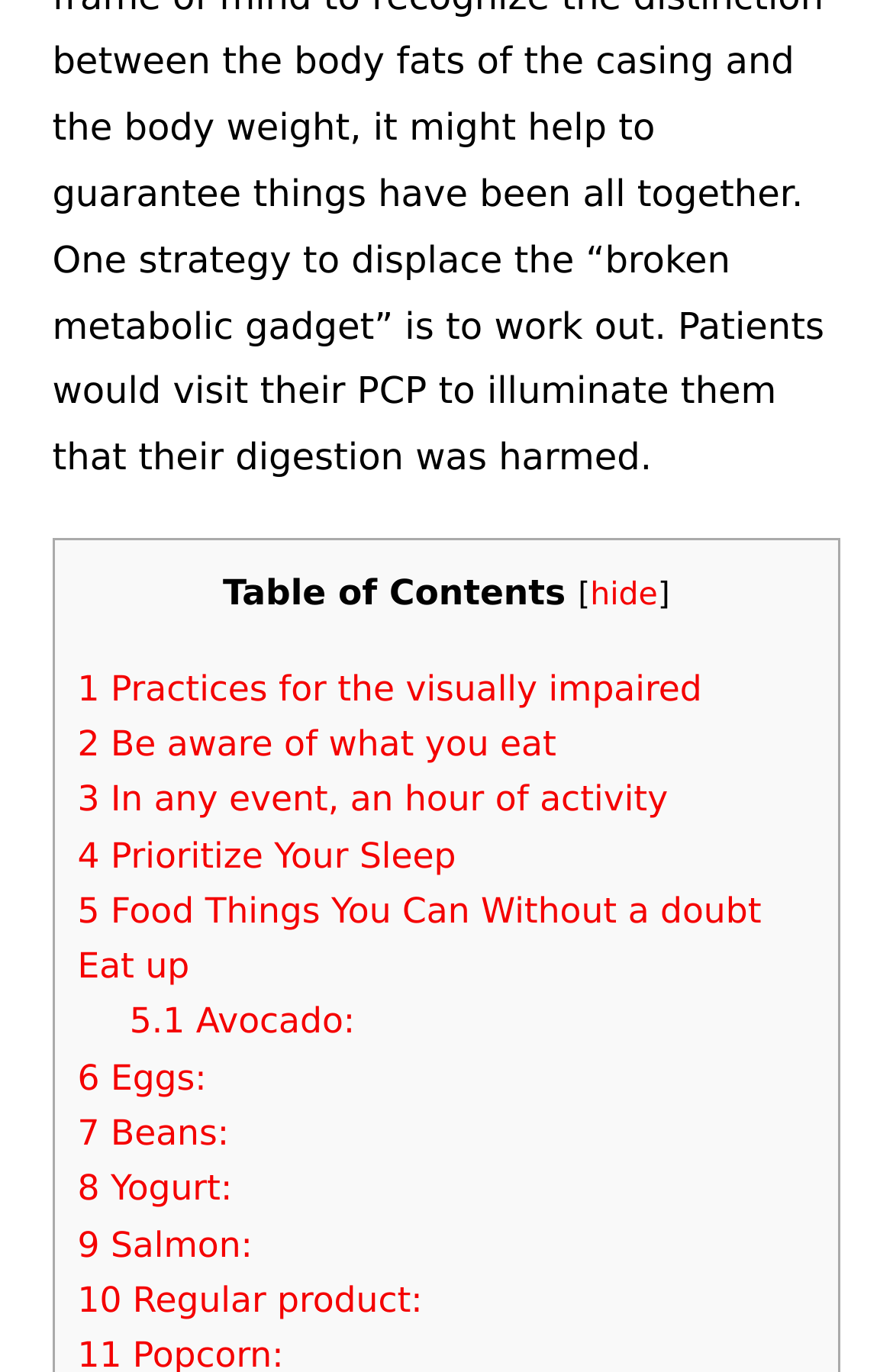Determine the bounding box coordinates of the area to click in order to meet this instruction: "Click on 'Eggs:'".

[0.087, 0.771, 0.231, 0.801]